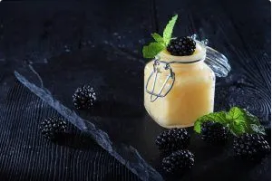What is garnishing the jar?
Carefully examine the image and provide a detailed answer to the question.

According to the caption, 'fresh mint leaves garnish the jar', which suggests that the jar is decorated with fresh mint leaves.